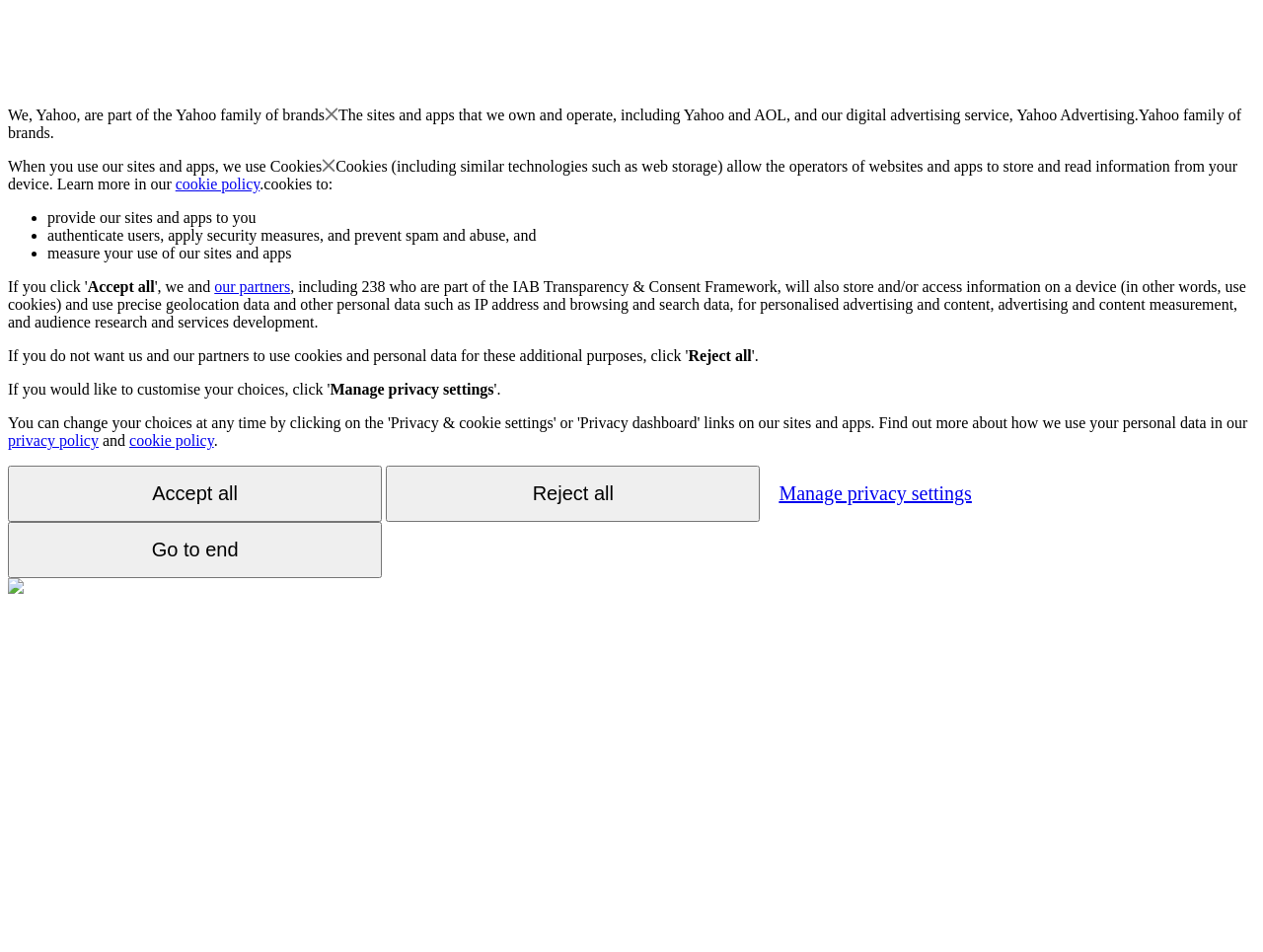Produce a meticulous description of the webpage.

This webpage appears to be a privacy policy or consent page for Yahoo. At the top, there is a brief introduction stating that Yahoo is part of the Yahoo family of brands. Below this, there is a section explaining how Yahoo uses cookies and other technologies to store and read information from devices. This section includes a link to the cookie policy.

The page then lists the purposes of using cookies, including providing sites and apps, authenticating users, applying security measures, and measuring site and app usage. Each purpose is marked with a bullet point.

Following this, there are three buttons: "Accept all", "Reject all", and "Manage privacy settings". The "Accept all" button is located near the top of the page, while the "Reject all" button is positioned below it. The "Manage privacy settings" button is located further down the page.

Additionally, there are links to the privacy policy and cookie policy at the bottom of the page. There is also an image at the very bottom of the page, although its contents are not specified.

Overall, the page is focused on explaining Yahoo's use of cookies and other technologies, and providing users with options to manage their privacy settings.